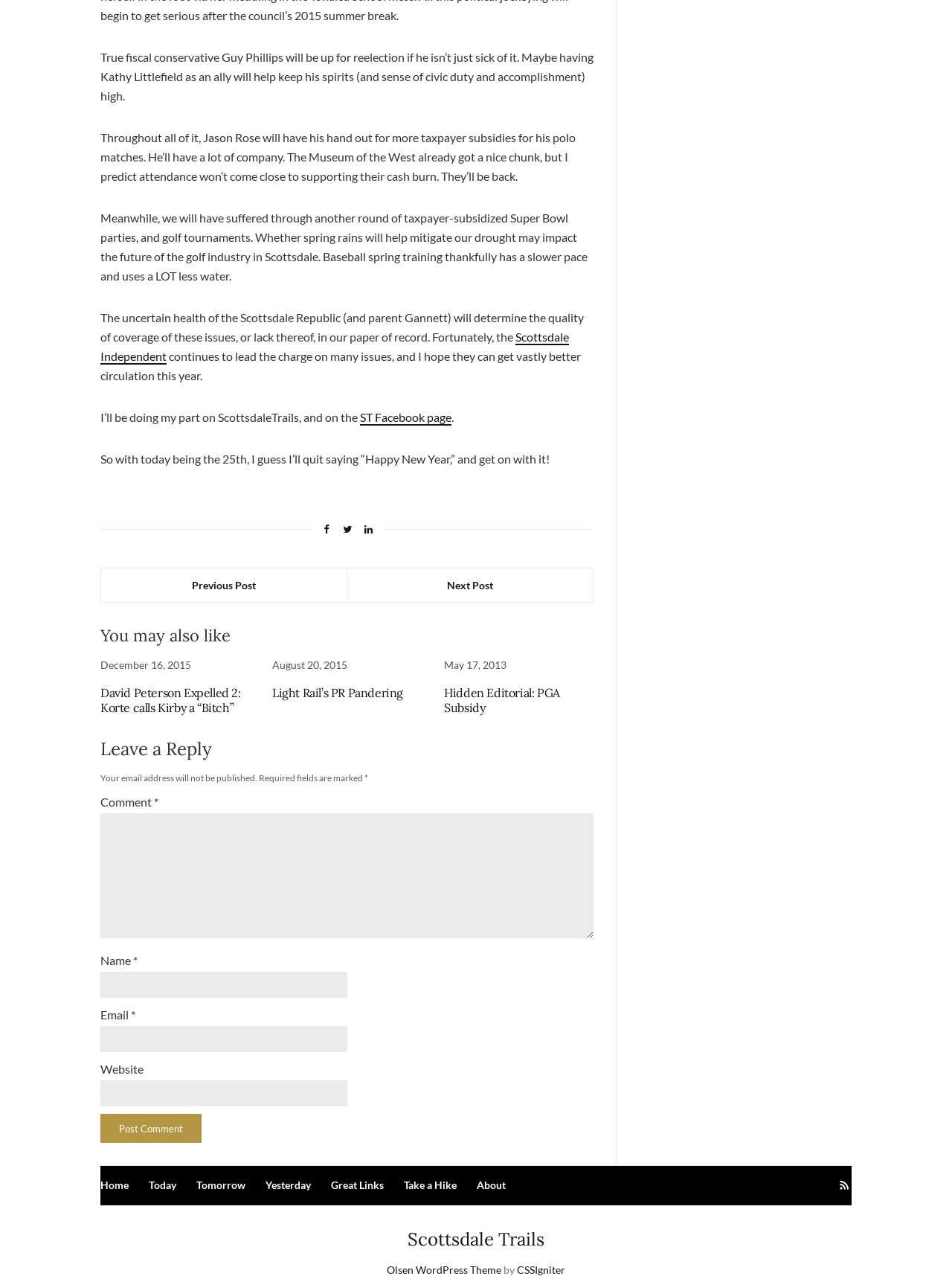Please identify the bounding box coordinates of the clickable area that will allow you to execute the instruction: "Click on the 'ST Facebook page' link".

[0.378, 0.321, 0.474, 0.333]